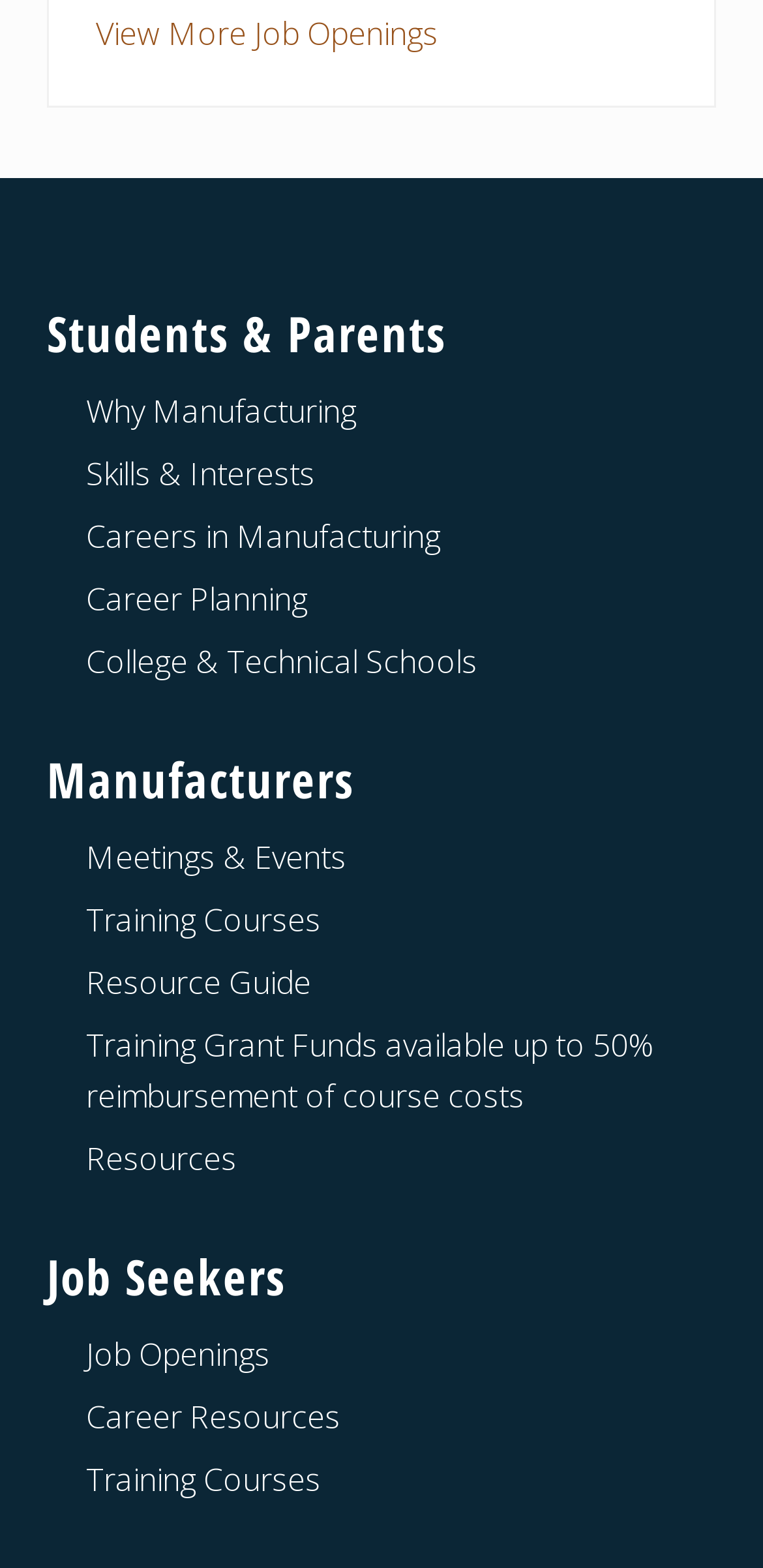Please specify the bounding box coordinates for the clickable region that will help you carry out the instruction: "View more job openings".

[0.126, 0.008, 0.574, 0.035]